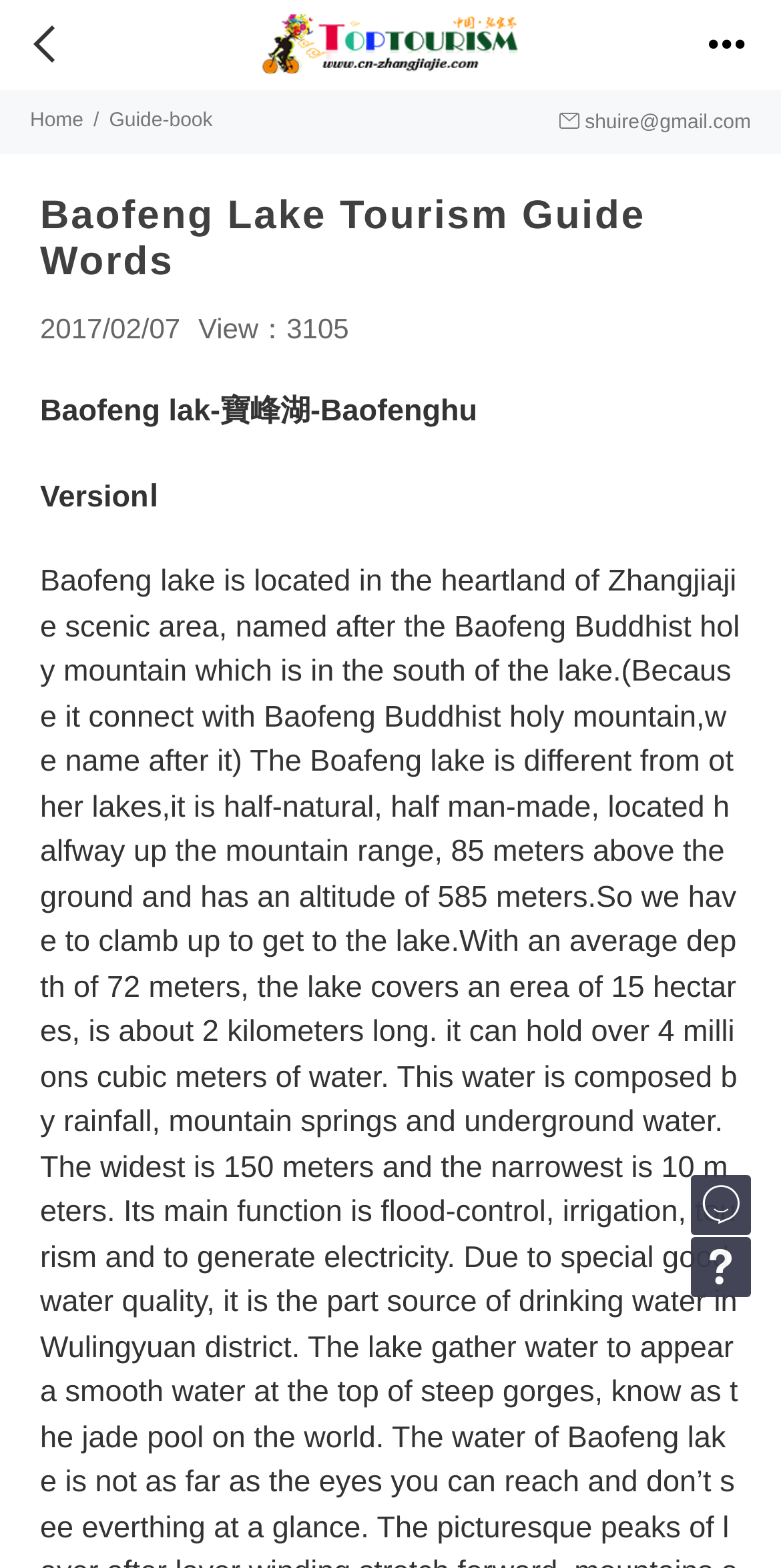When was the page last updated?
Use the information from the screenshot to give a comprehensive response to the question.

The last updated date can be found in the StaticText element with the text '2017/02/07' at coordinates [0.051, 0.199, 0.231, 0.22].